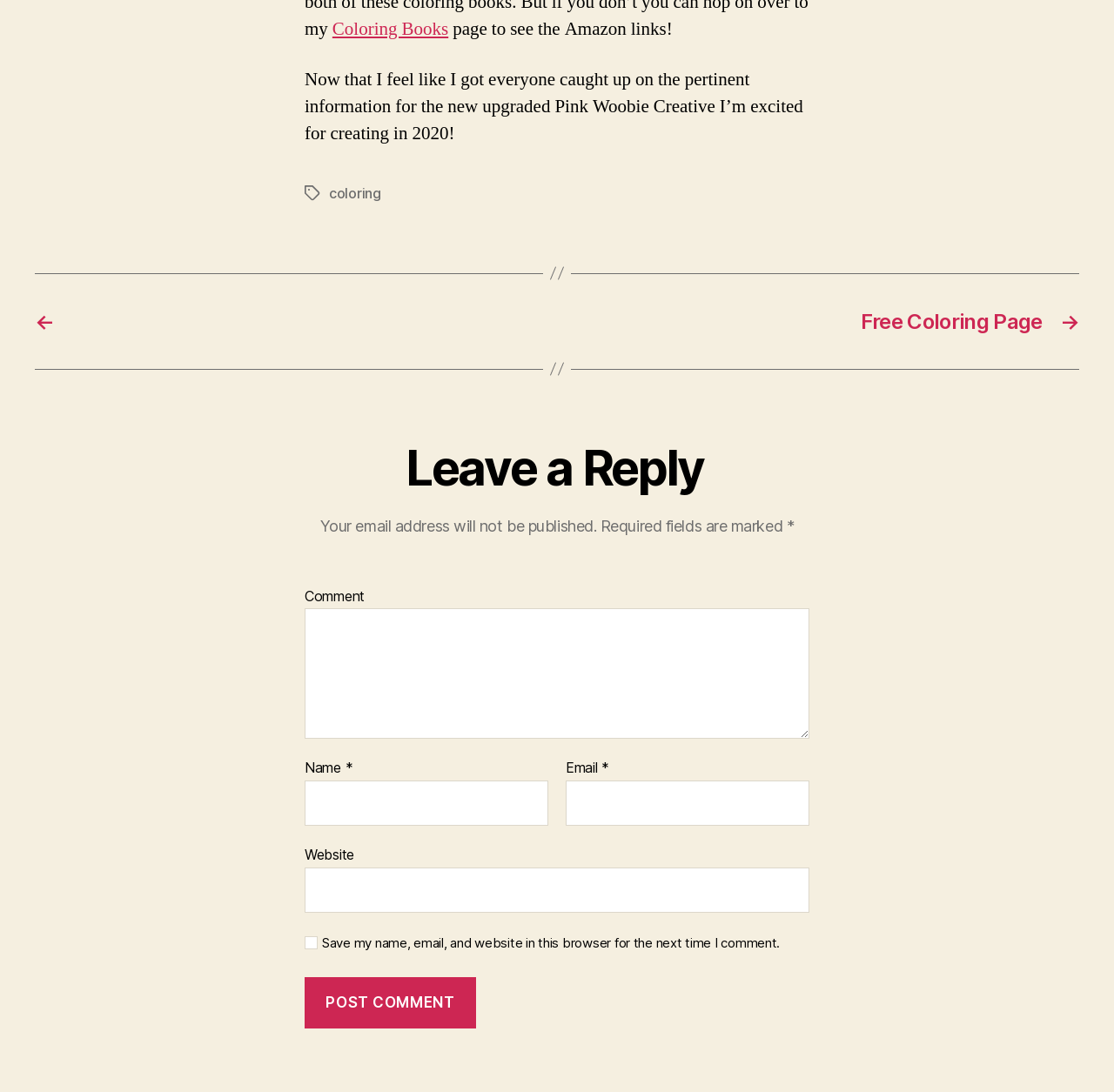Please identify the bounding box coordinates of the clickable area that will allow you to execute the instruction: "Click the 'Coloring Books' link".

[0.298, 0.037, 0.403, 0.059]